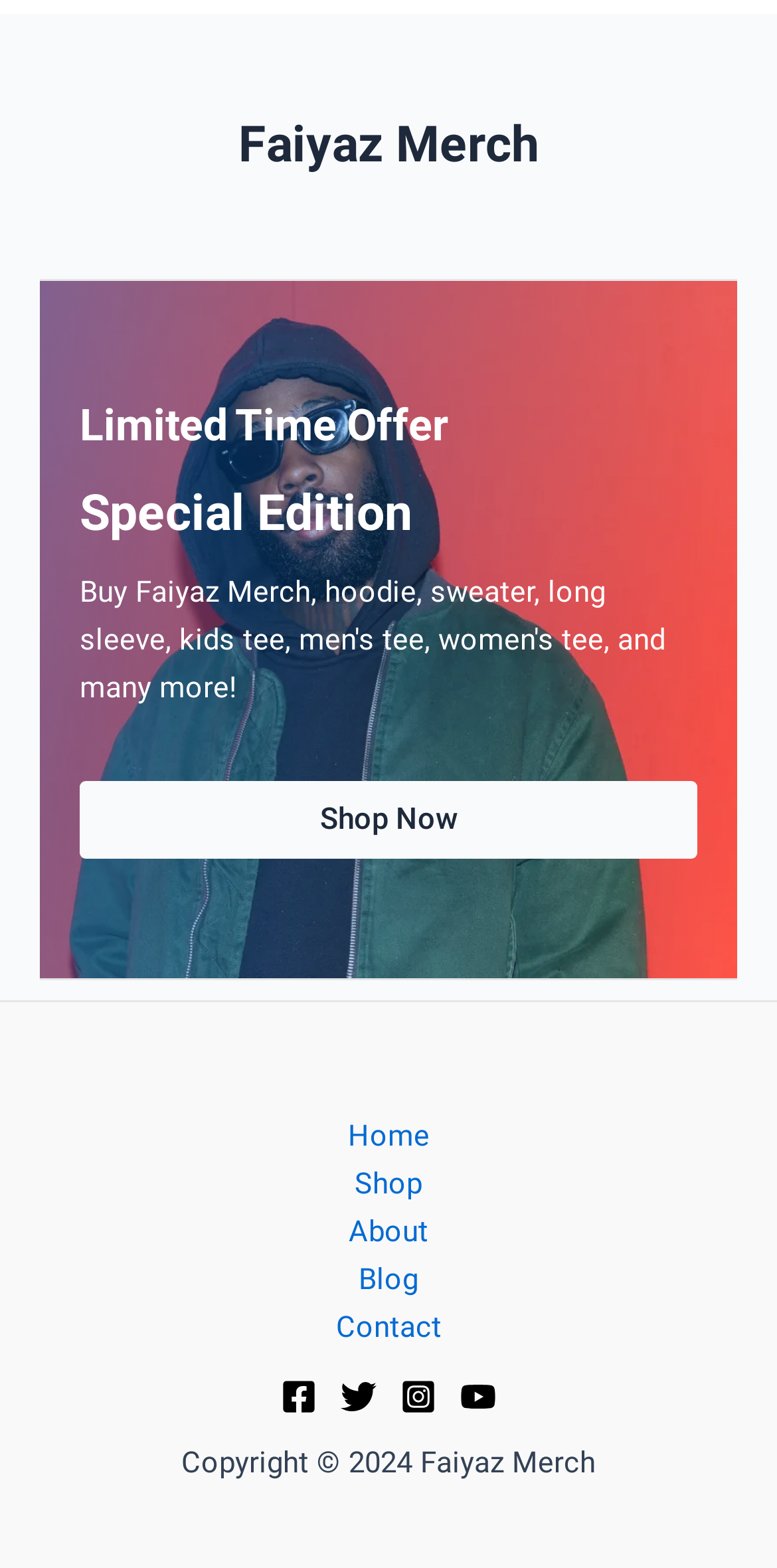What is the copyright year?
Please craft a detailed and exhaustive response to the question.

The copyright year can be found at the bottom of the webpage, in the static text element that reads 'Copyright © 2024 Faiyaz Merch'.